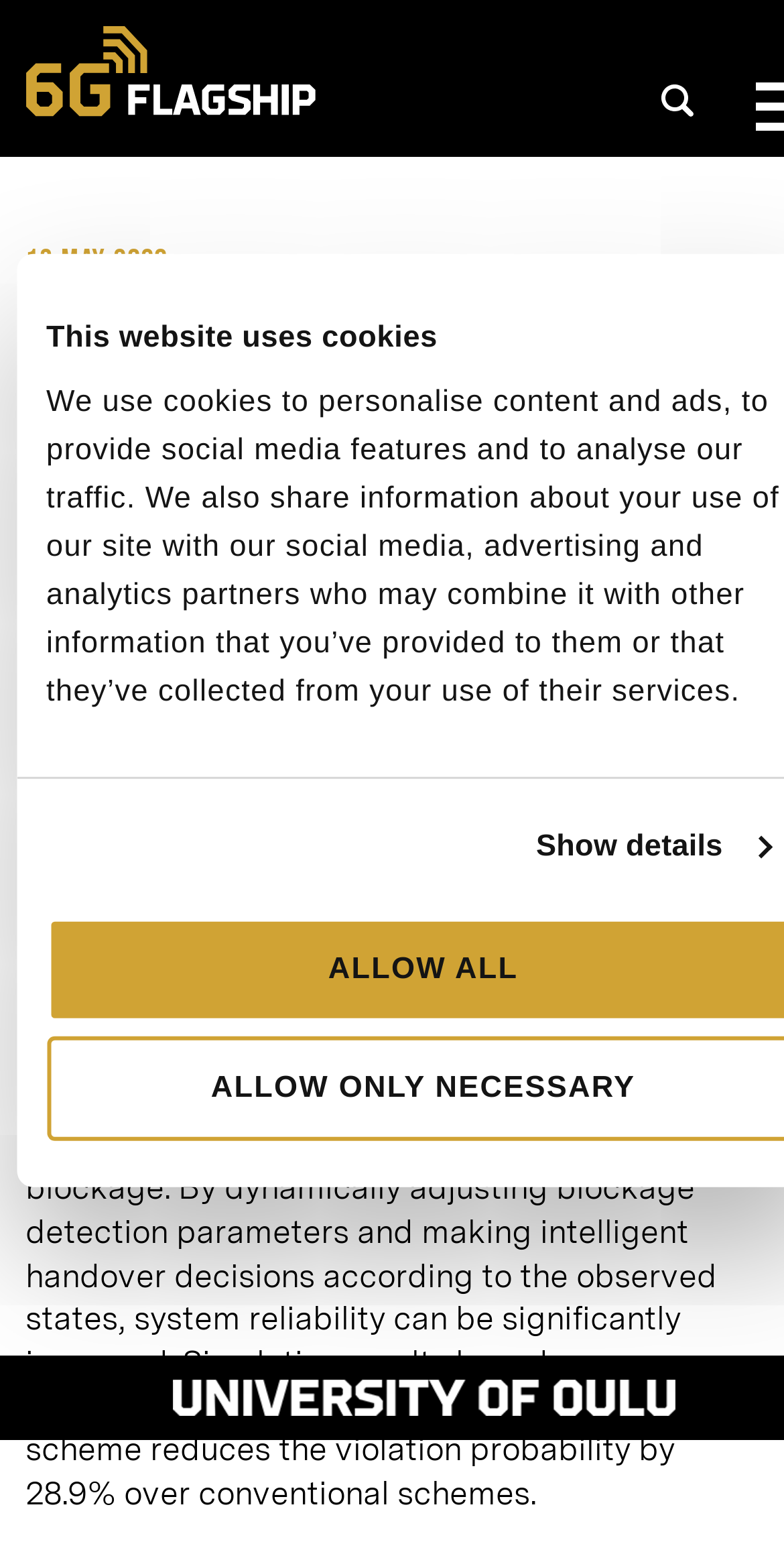Bounding box coordinates are given in the format (top-left x, top-left y, bottom-right x, bottom-right y). All values should be floating point numbers between 0 and 1. Provide the bounding box coordinate for the UI element described as: aria-label="Search"

[0.833, 0.05, 0.895, 0.081]